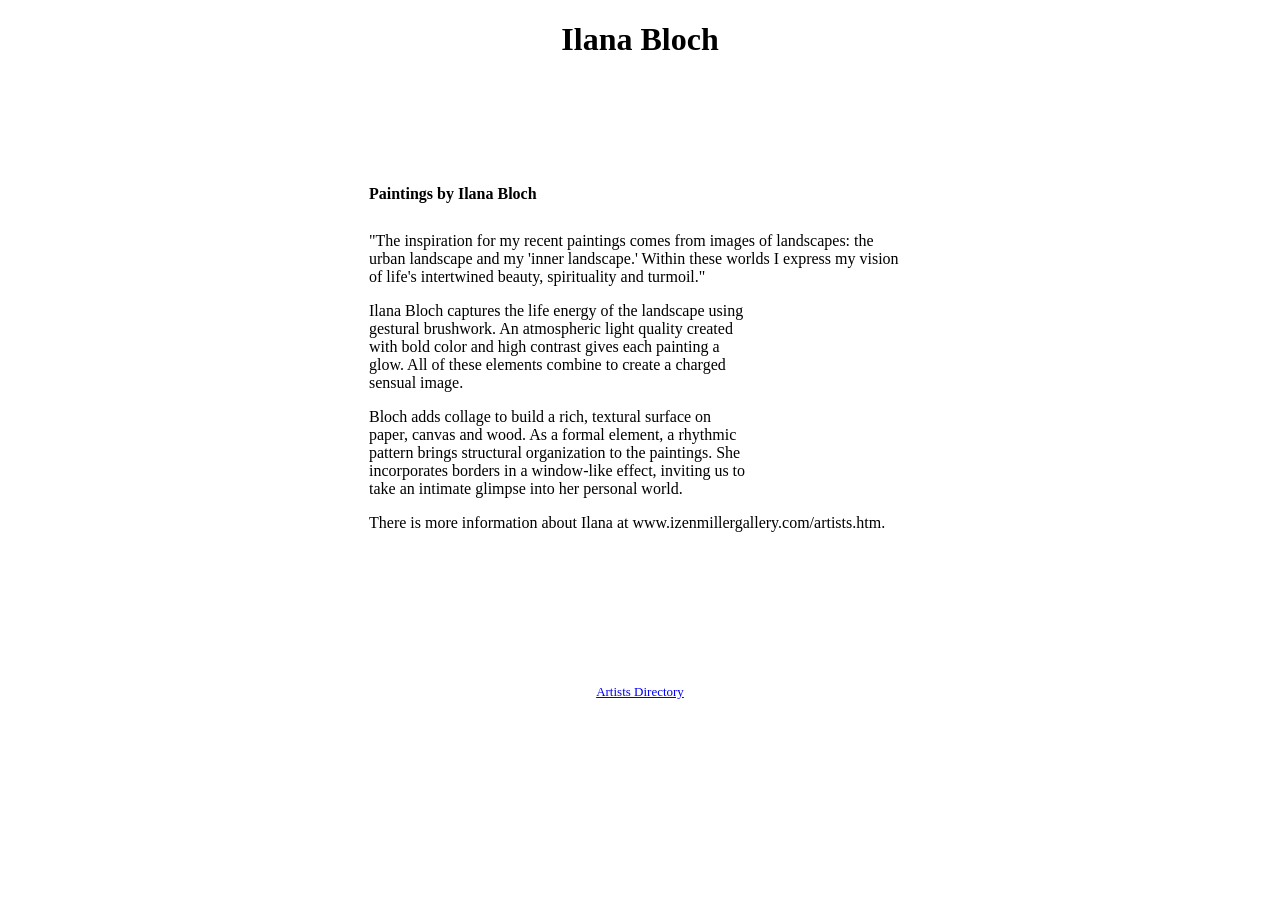Determine the bounding box coordinates for the HTML element described here: "Artists Directory".

[0.466, 0.758, 0.534, 0.777]